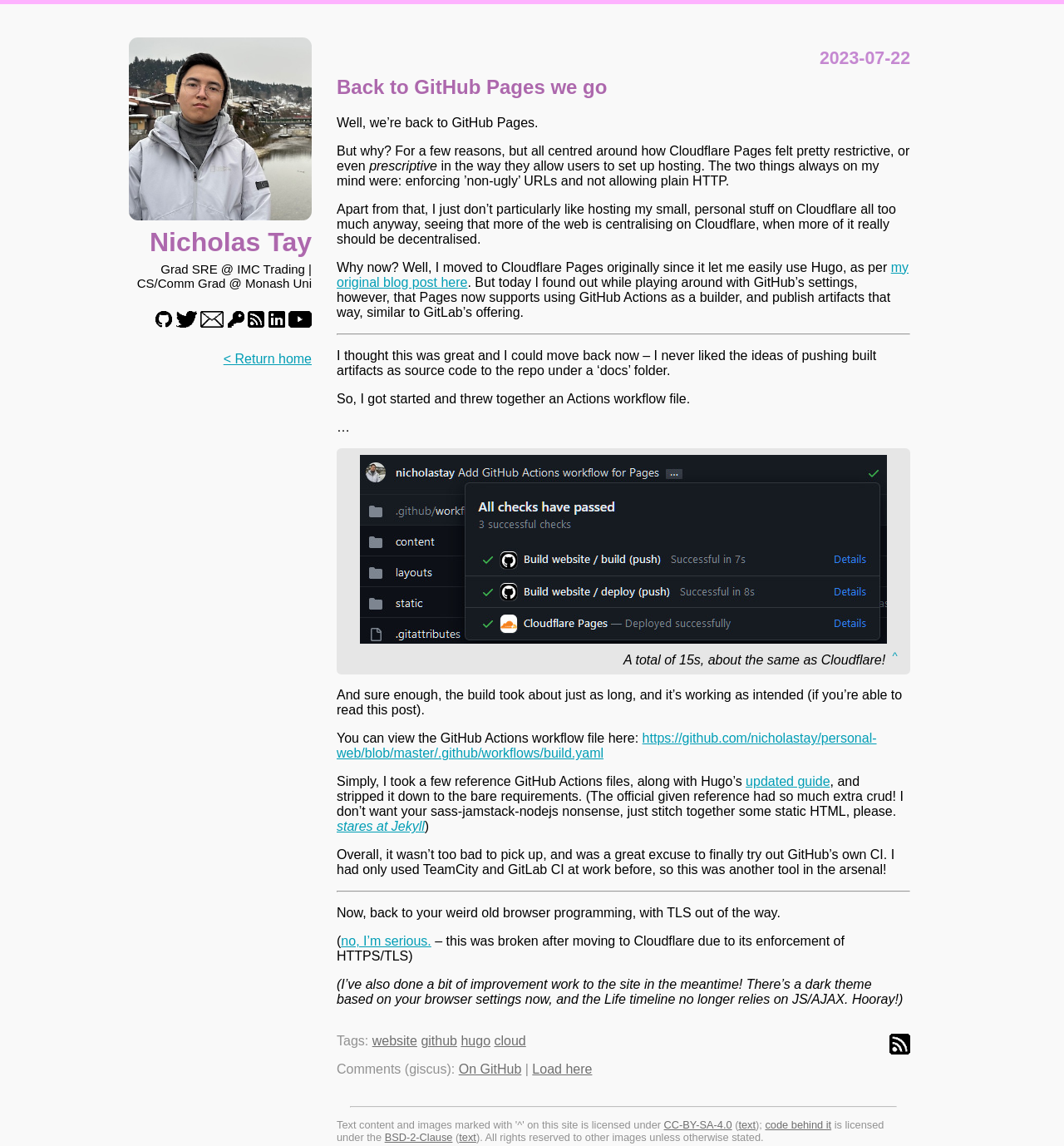What is the name of the tool used for building the website?
Look at the screenshot and respond with one word or a short phrase.

Hugo